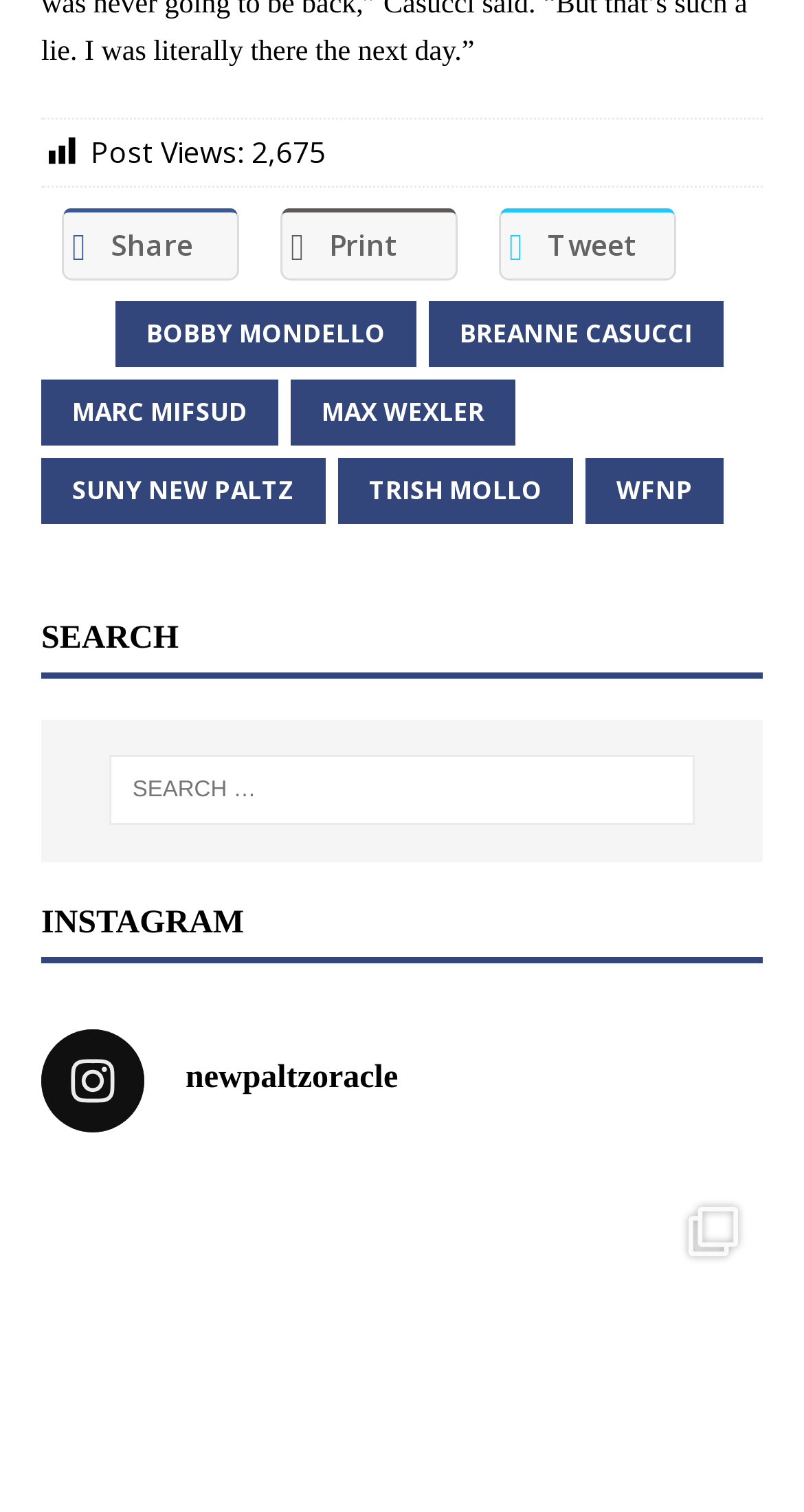Can you find the bounding box coordinates of the area I should click to execute the following instruction: "Go to SUNY NEW PALTZ's page"?

[0.051, 0.303, 0.405, 0.347]